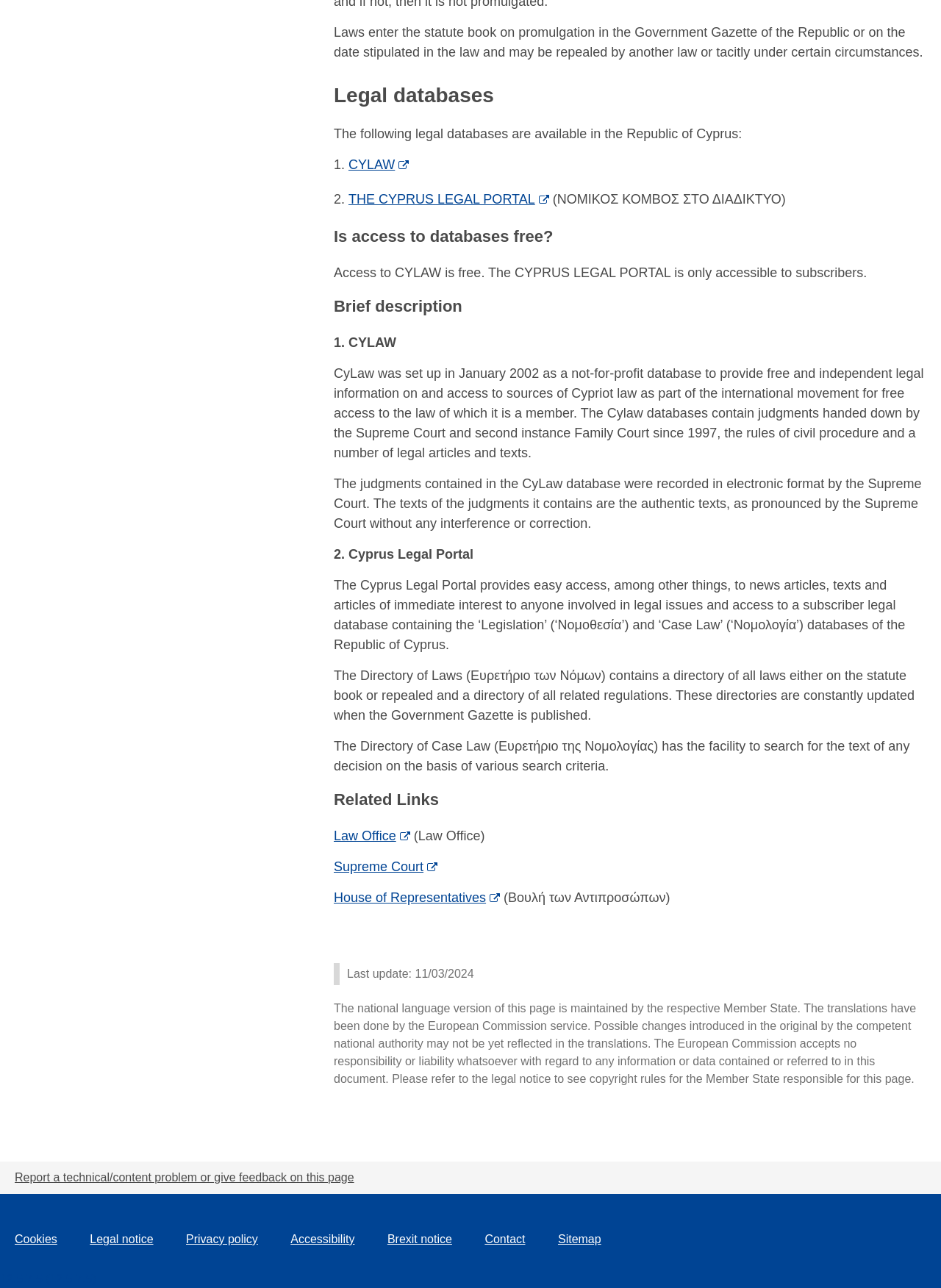Kindly determine the bounding box coordinates for the clickable area to achieve the given instruction: "Visit the Cyprus Legal Portal".

[0.37, 0.147, 0.583, 0.163]